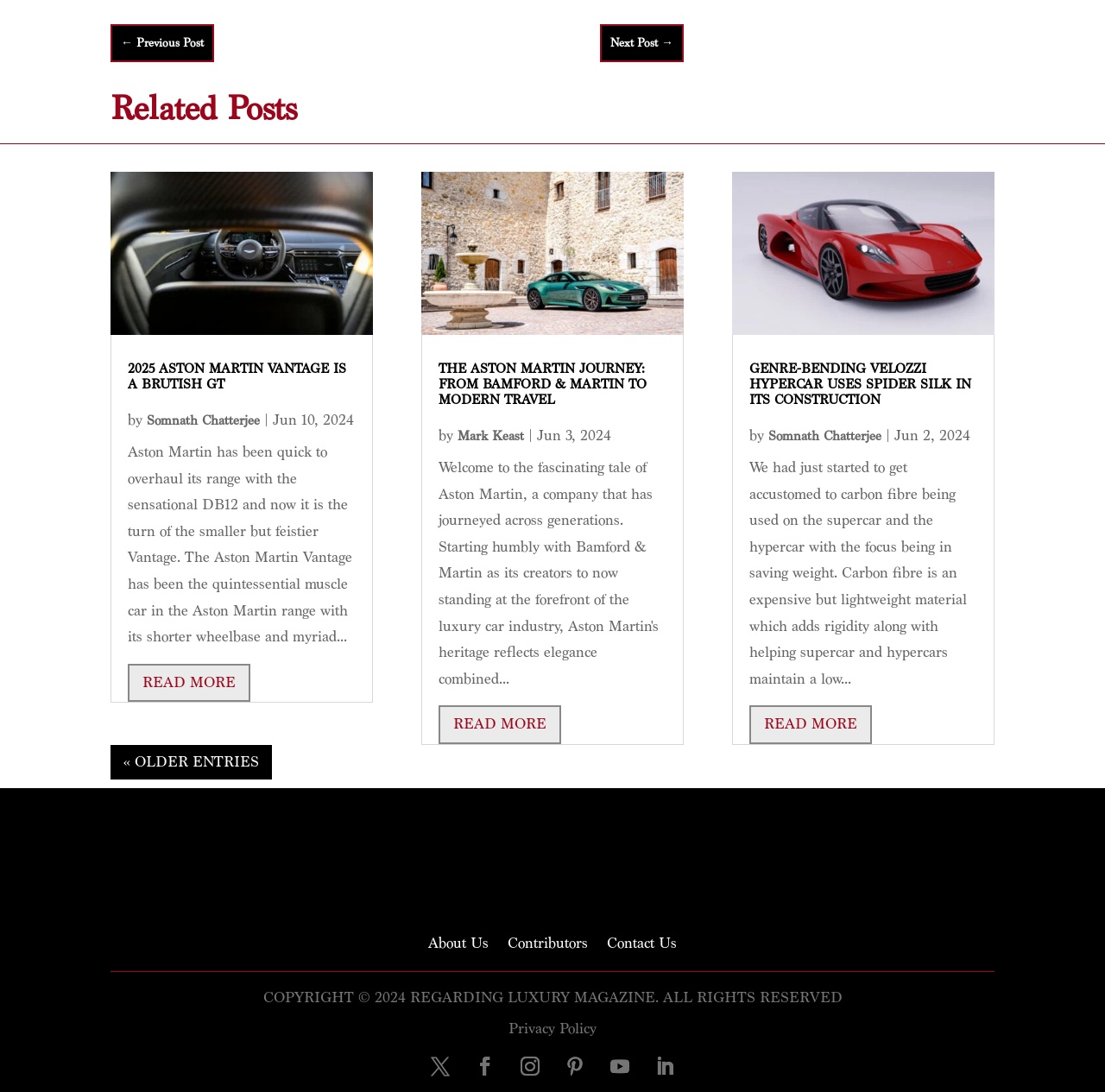Please find the bounding box coordinates of the clickable region needed to complete the following instruction: "Check the older entries". The bounding box coordinates must consist of four float numbers between 0 and 1, i.e., [left, top, right, bottom].

[0.1, 0.682, 0.246, 0.714]